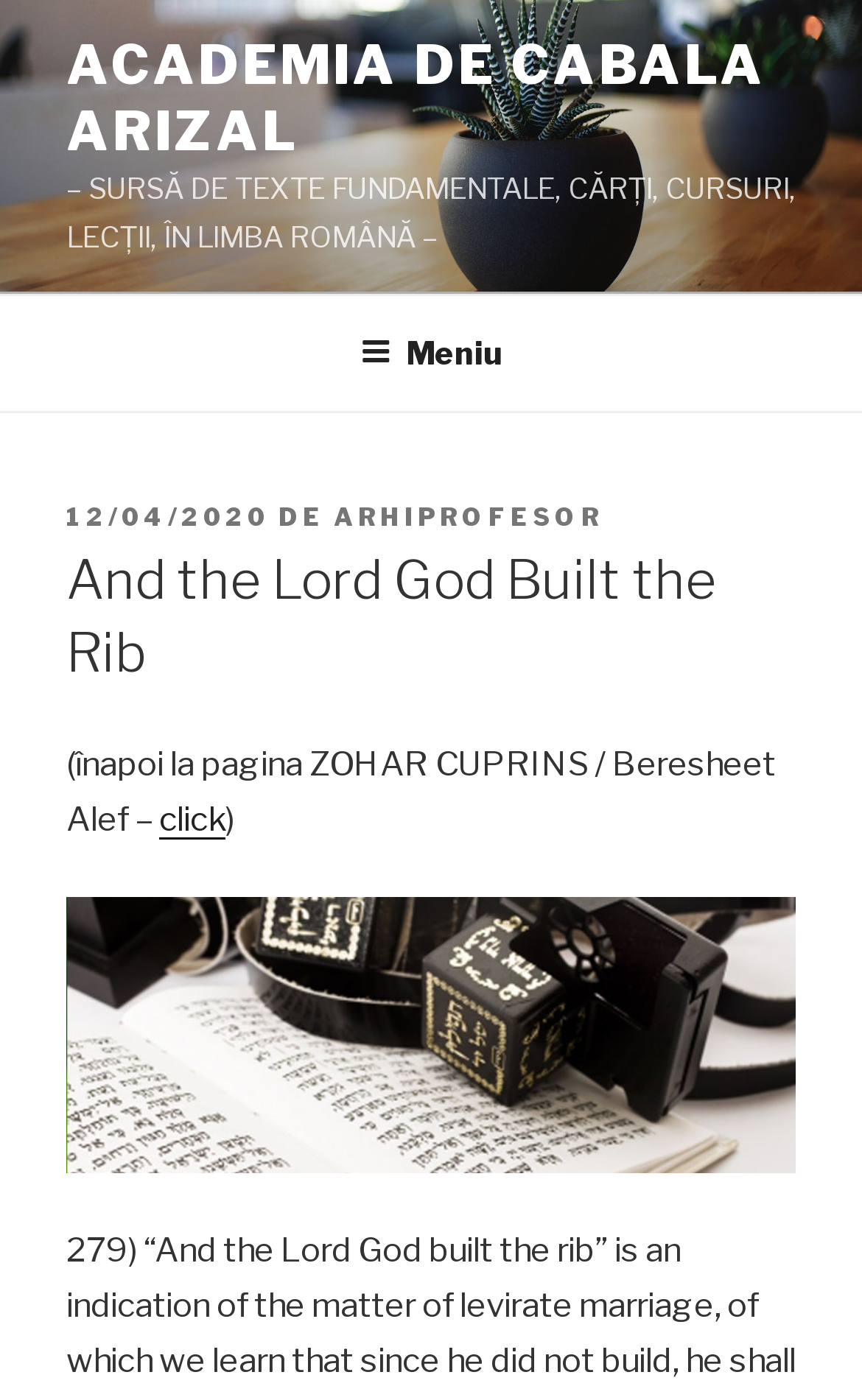Please reply to the following question using a single word or phrase: 
Who is the author of the article?

ARHIPROFESOR